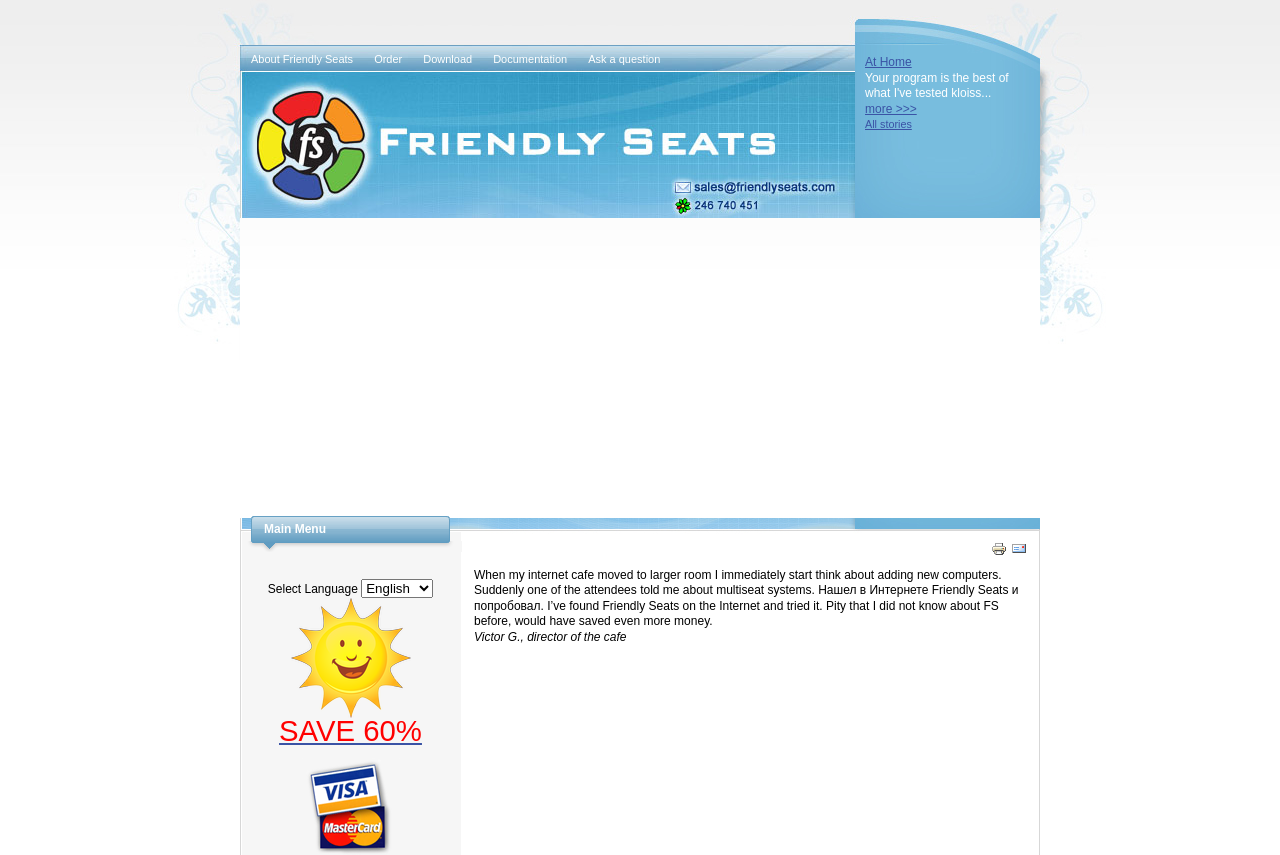Find and provide the bounding box coordinates for the UI element described here: "Documentation". The coordinates should be given as four float numbers between 0 and 1: [left, top, right, bottom].

[0.377, 0.053, 0.451, 0.083]